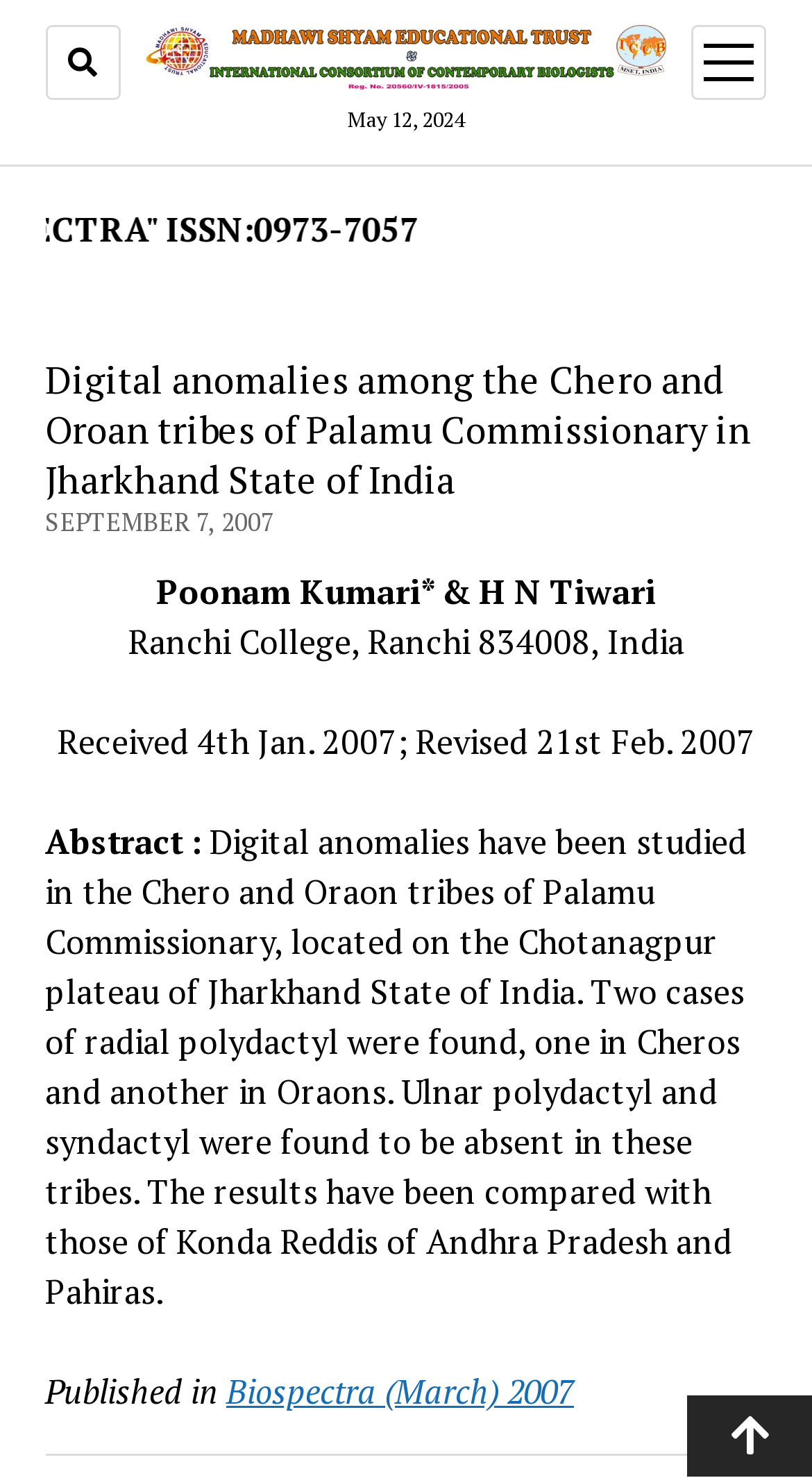Reply to the question below using a single word or brief phrase:
Who are the authors of the article?

Poonam Kumari & H N Tiwari